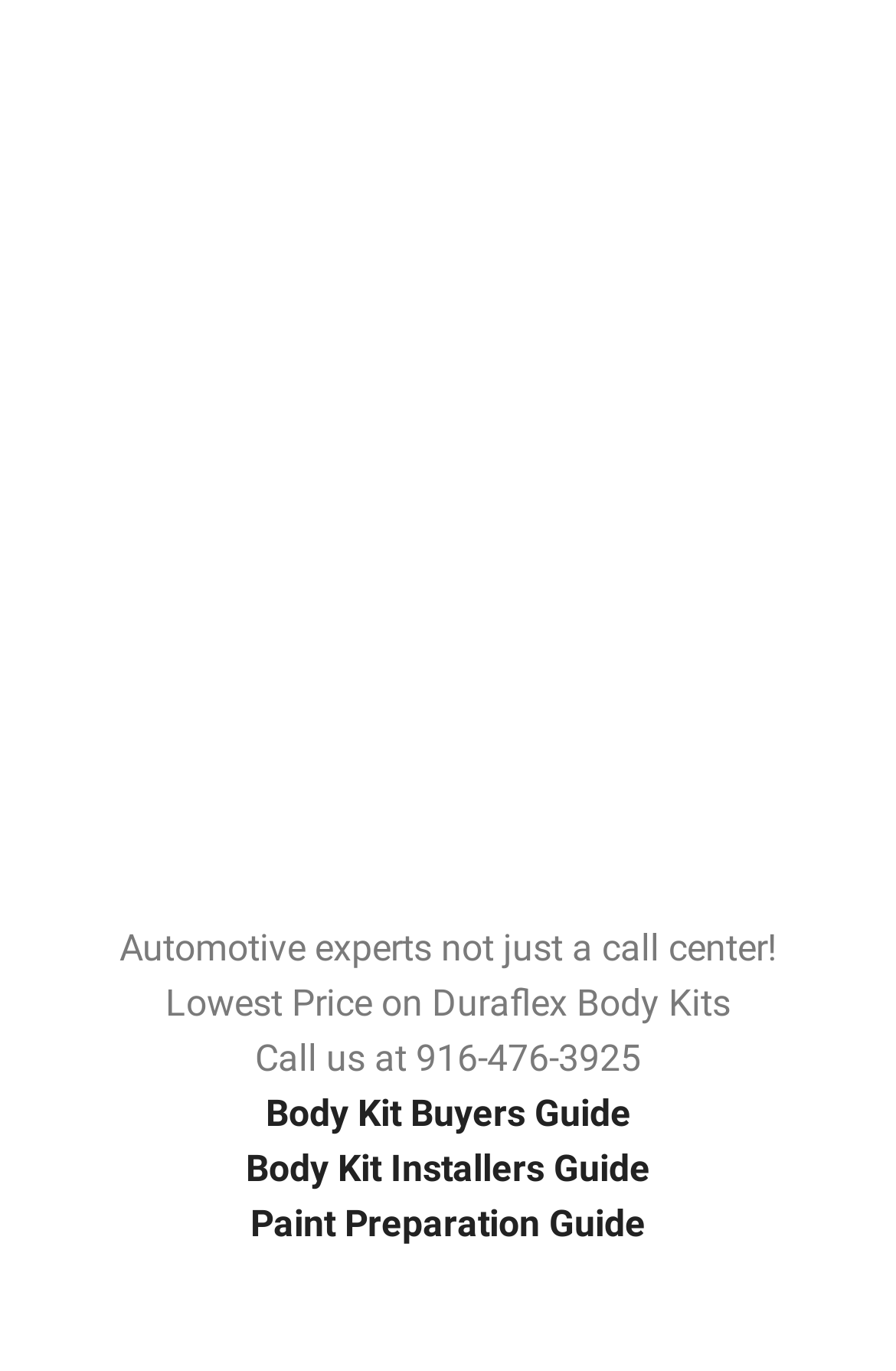What is the claim about Duraflex Body Kits?
Refer to the image and provide a one-word or short phrase answer.

Lowest Price